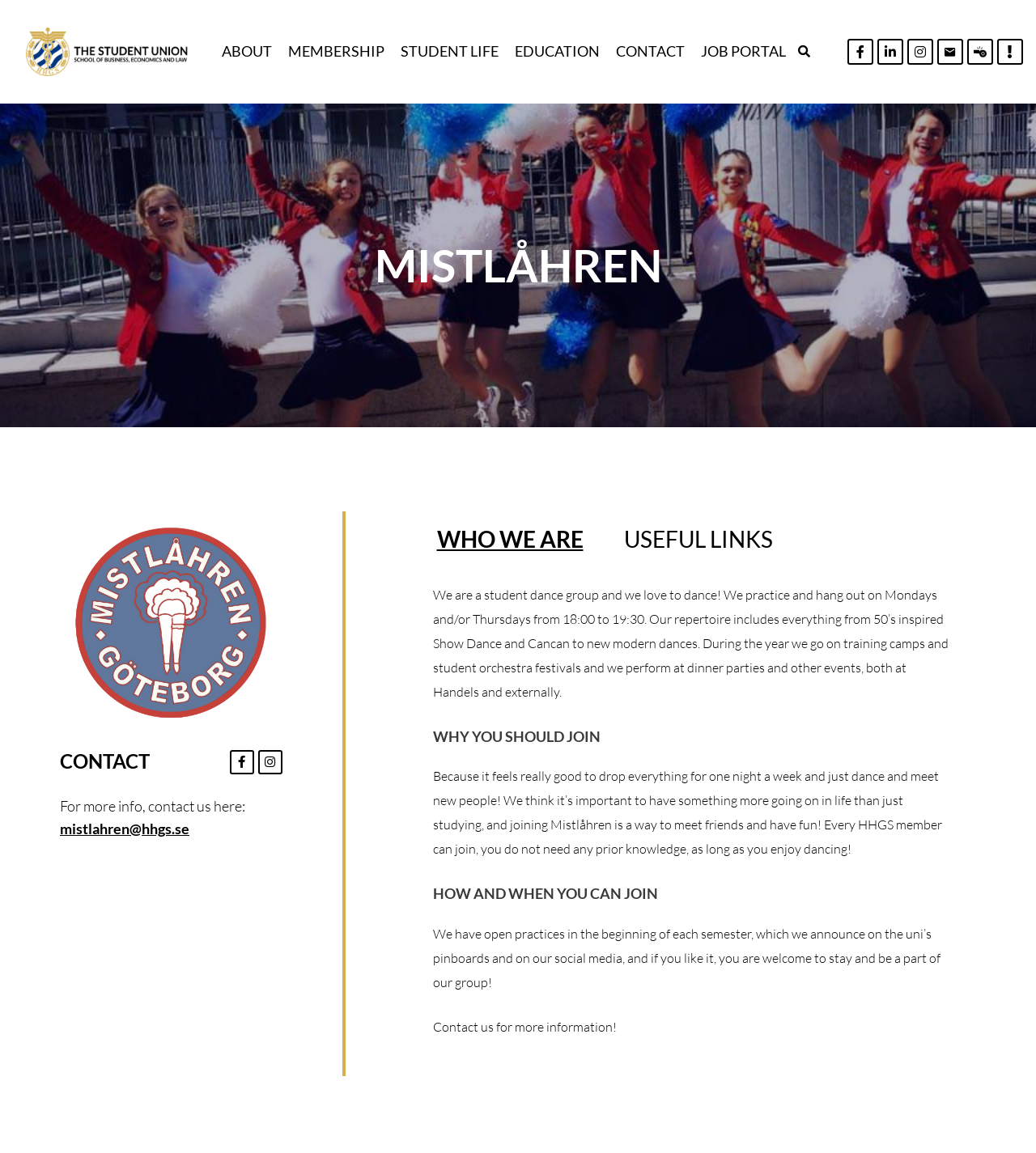Examine the screenshot and answer the question in as much detail as possible: What is the purpose of the student union?

The purpose of the student union can be inferred from the text in the tab panel 'WHO WE ARE', which mentions that they are a student dance group and they love to dance.